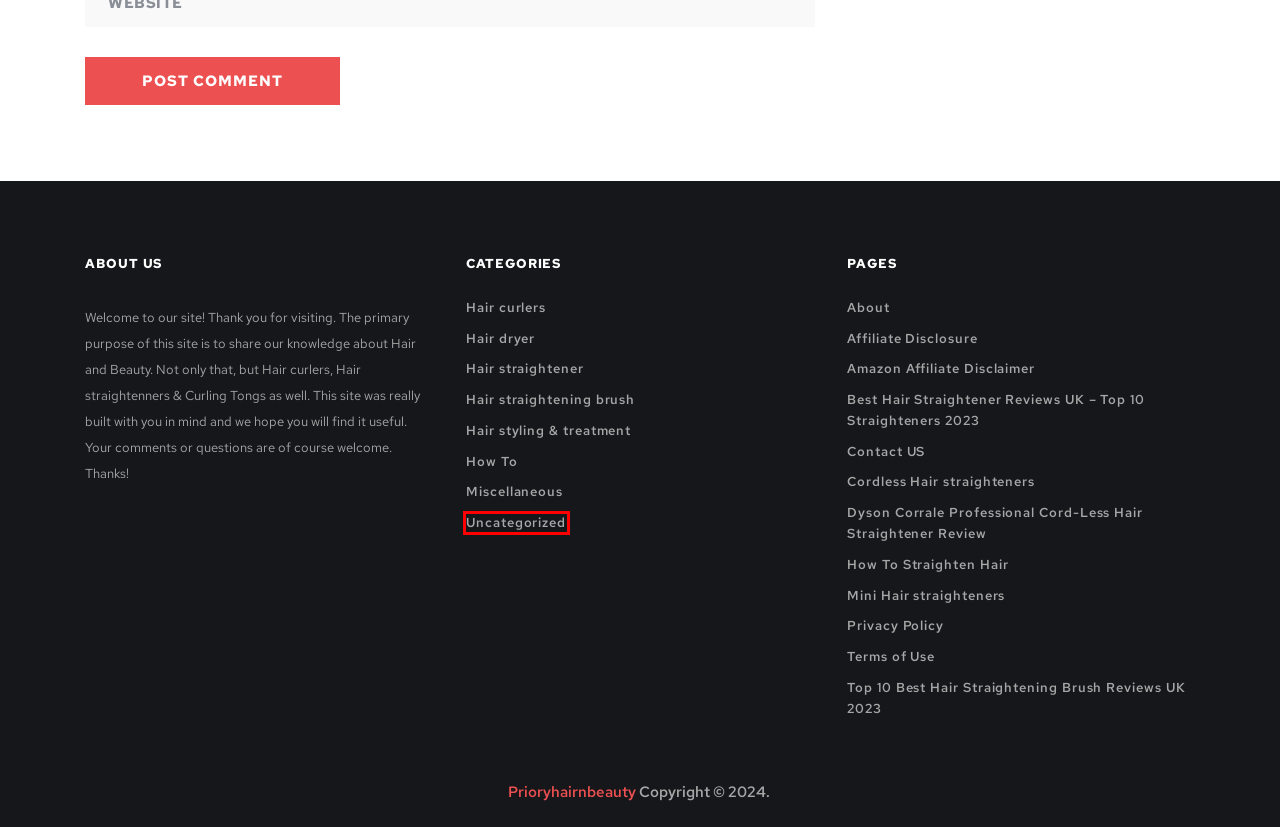After examining the screenshot of a webpage with a red bounding box, choose the most accurate webpage description that corresponds to the new page after clicking the element inside the red box. Here are the candidates:
A. Mini Hair straighteners
B. About
C. Contact US
D. Amazon Affiliate Disclaimer
E. Miscellaneous Archives - Prioryhairnbeauty
F. Uncategorized Archives - Prioryhairnbeauty
G. Best Hair Straightener Reviews UK - Top 10 Straighteners 2019
H. Terms of Use

F